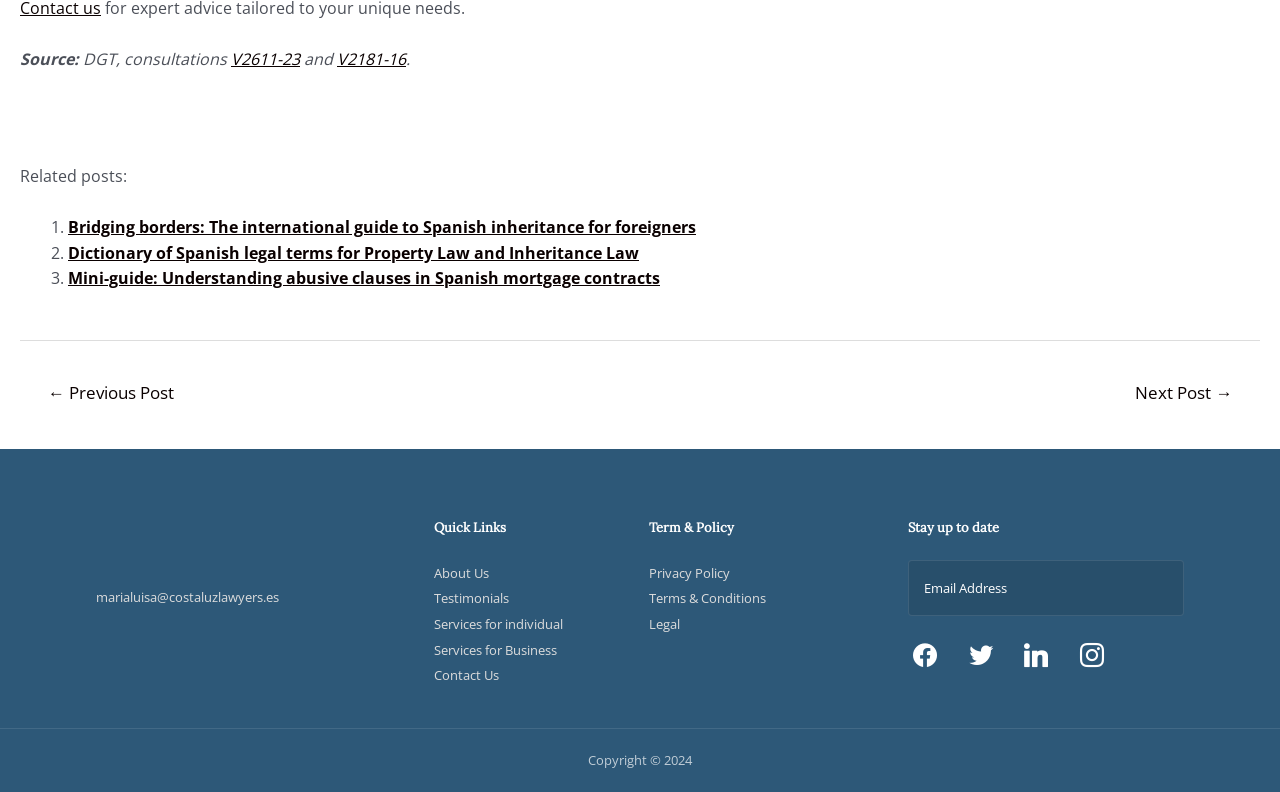Identify the bounding box coordinates of the element to click to follow this instruction: 'Click on the 'About Us' link'. Ensure the coordinates are four float values between 0 and 1, provided as [left, top, right, bottom].

[0.339, 0.712, 0.382, 0.735]